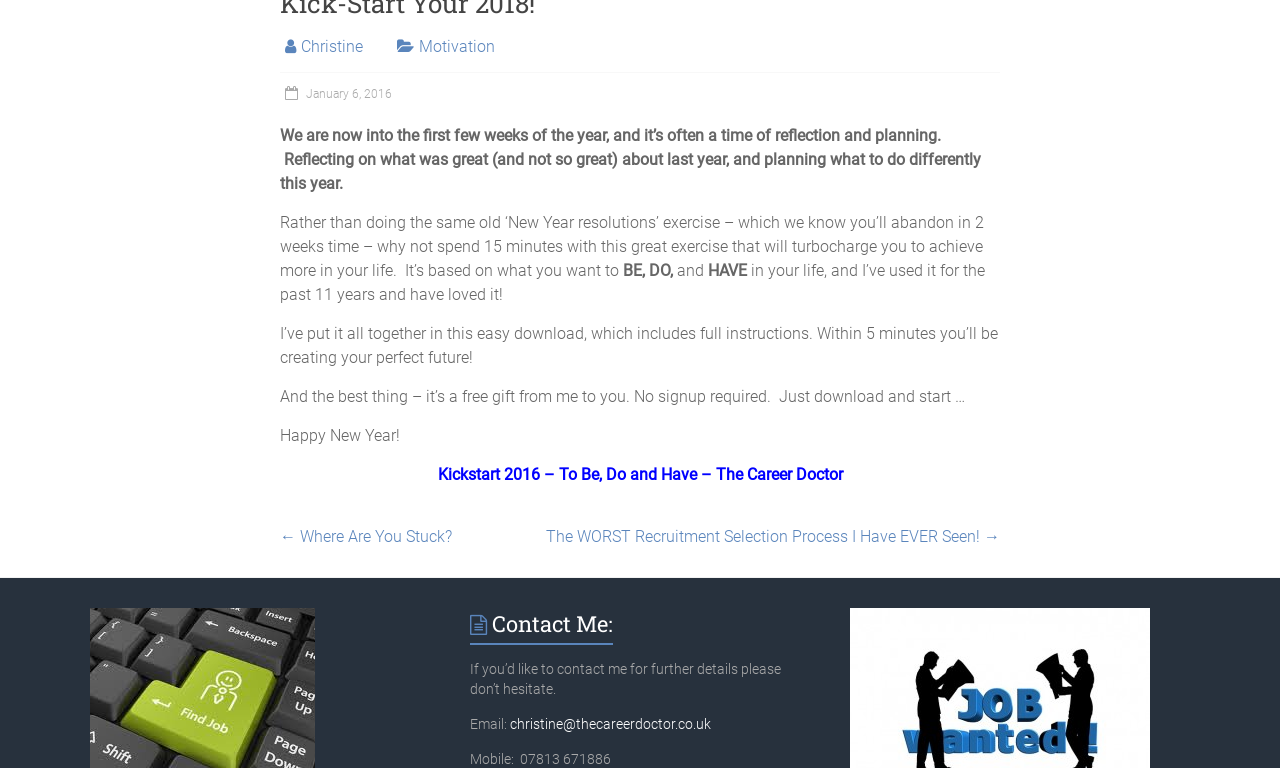Using the provided element description: "Motivation", identify the bounding box coordinates. The coordinates should be four floats between 0 and 1 in the order [left, top, right, bottom].

[0.327, 0.048, 0.387, 0.073]